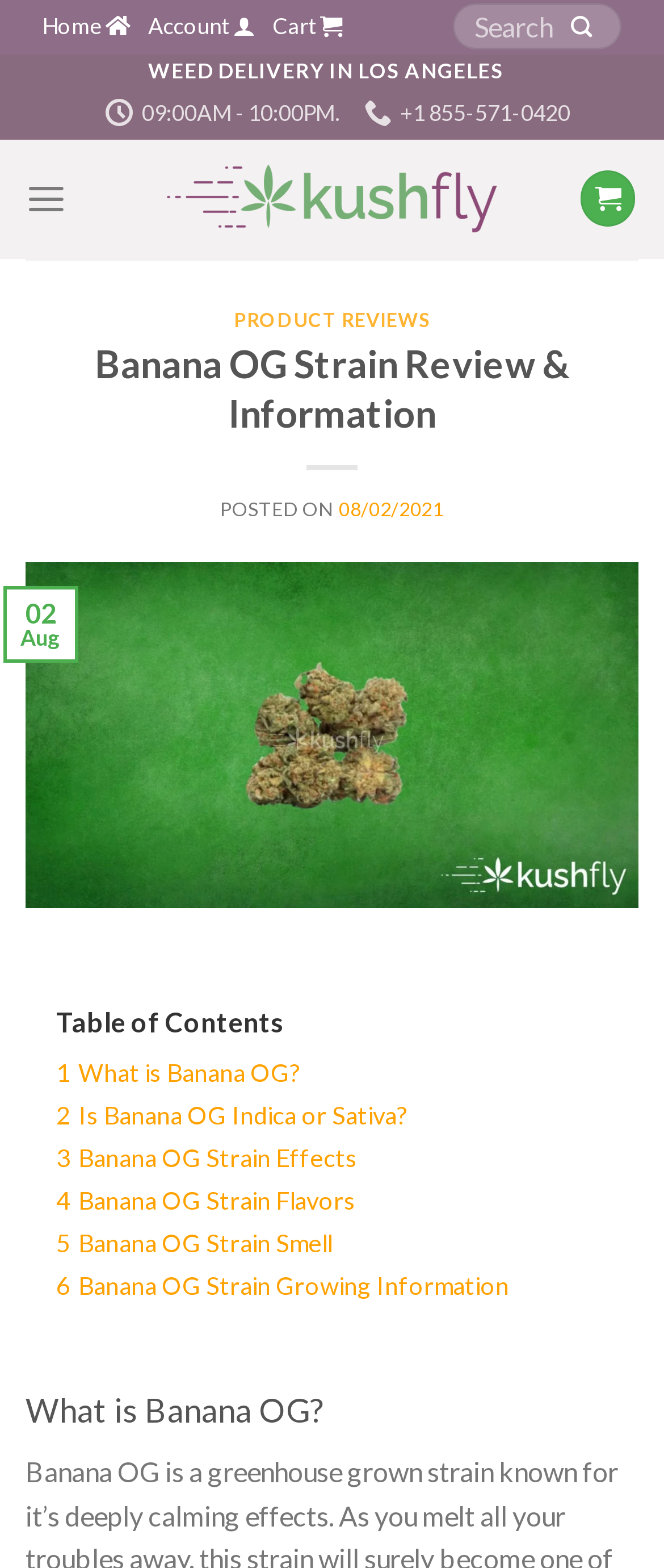Use a single word or phrase to answer this question: 
How many sections are there in the table of contents?

6